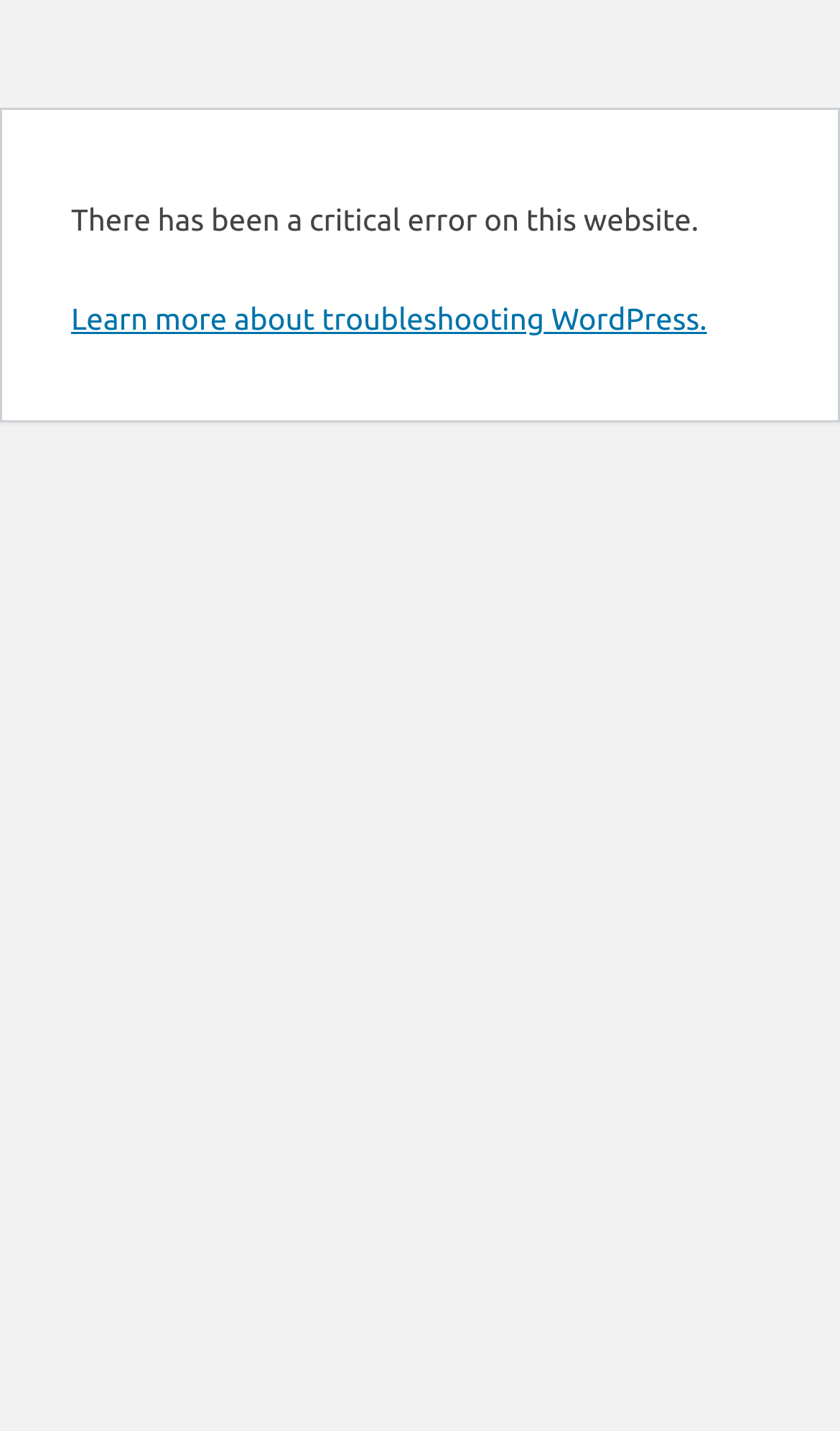Please determine the bounding box coordinates for the element with the description: "Learn more about troubleshooting WordPress.".

[0.085, 0.211, 0.842, 0.235]